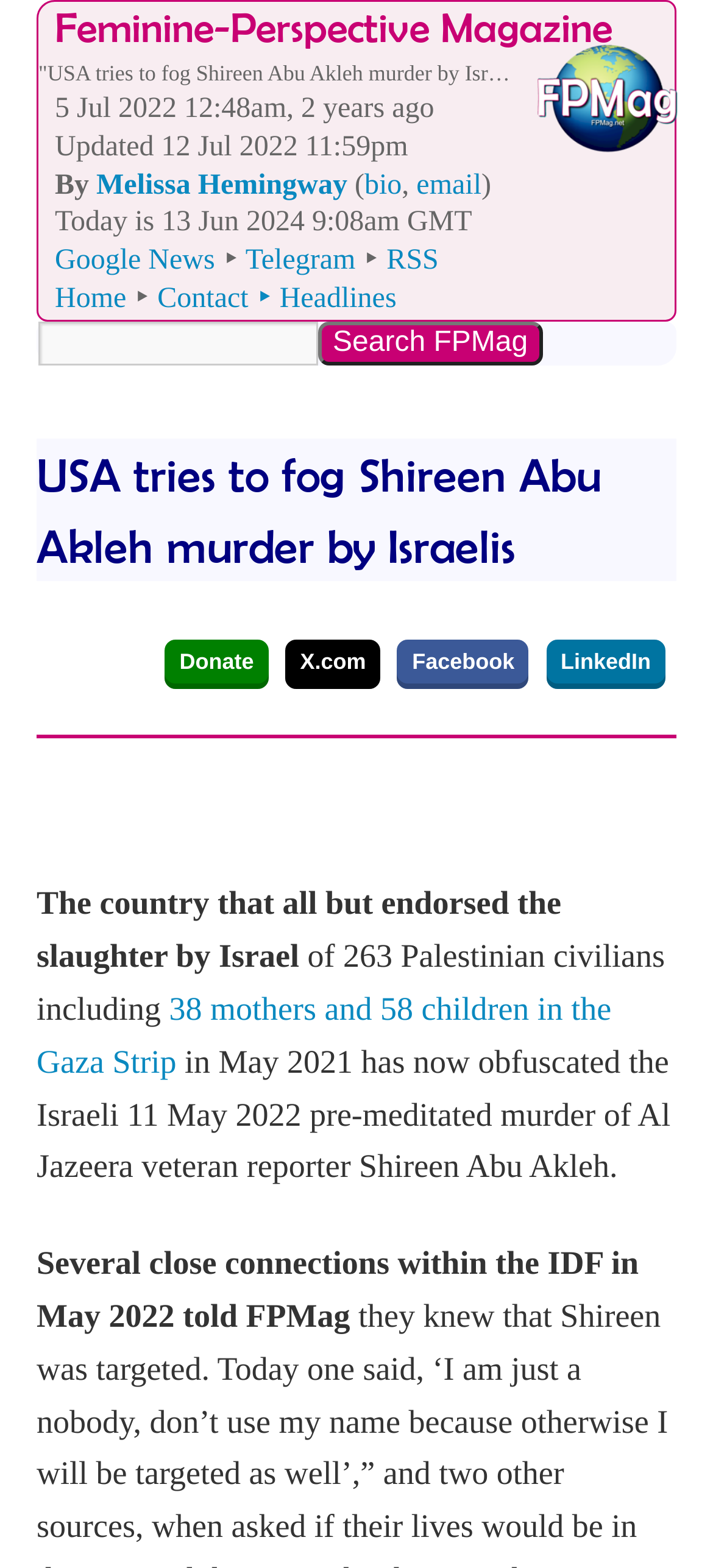Identify the bounding box coordinates for the UI element mentioned here: "Google News". Provide the coordinates as four float values between 0 and 1, i.e., [left, top, right, bottom].

[0.077, 0.156, 0.312, 0.176]